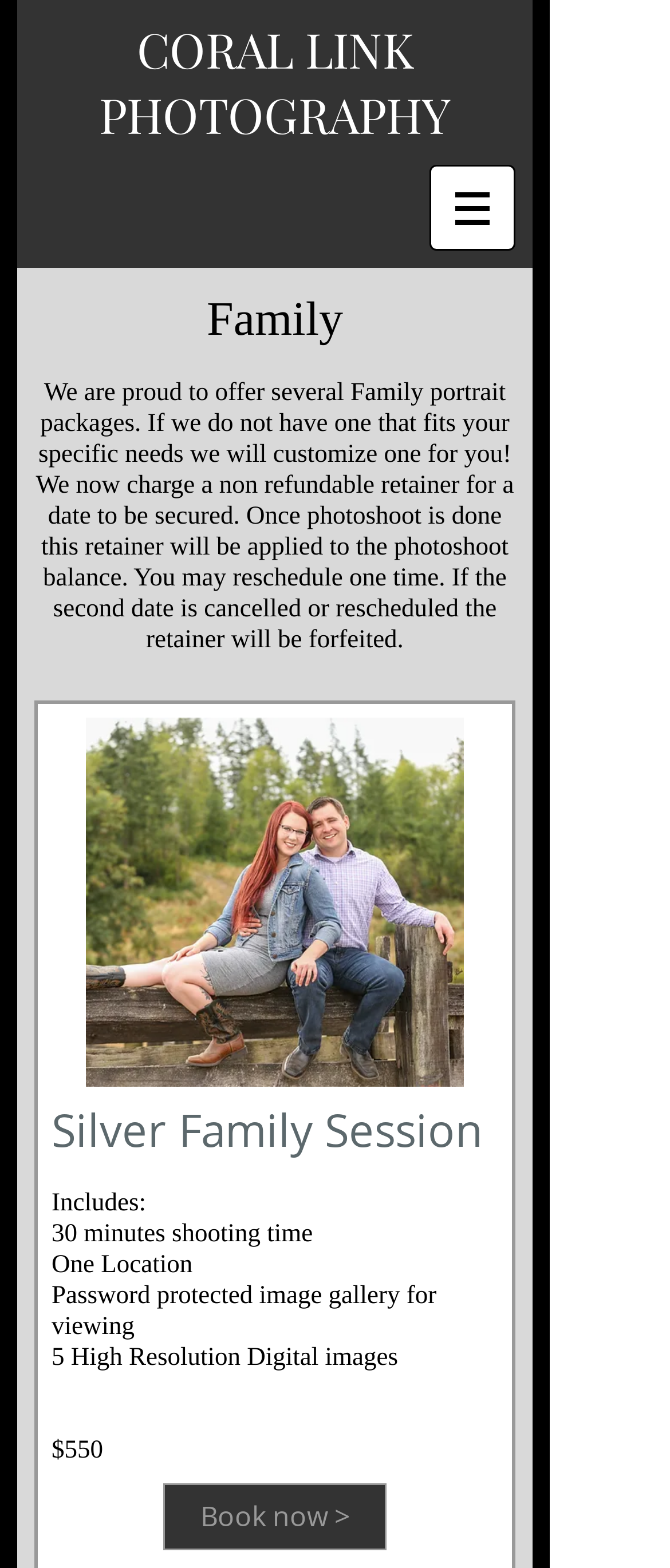Please give a one-word or short phrase response to the following question: 
What is the duration of the Silver Family Session?

30 minutes